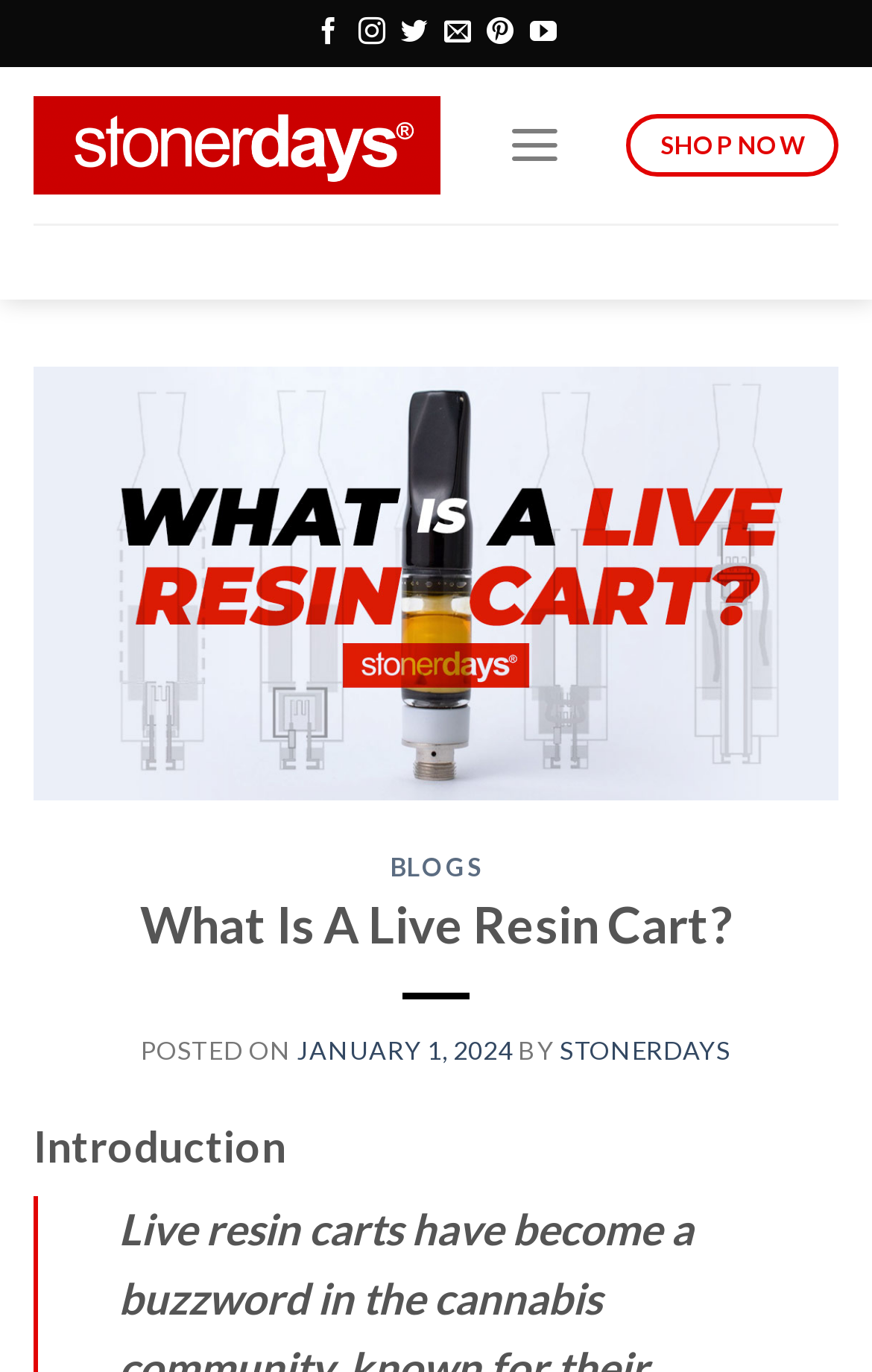Pinpoint the bounding box coordinates of the clickable element to carry out the following instruction: "Go to SHOP NOW page."

[0.719, 0.083, 0.962, 0.129]